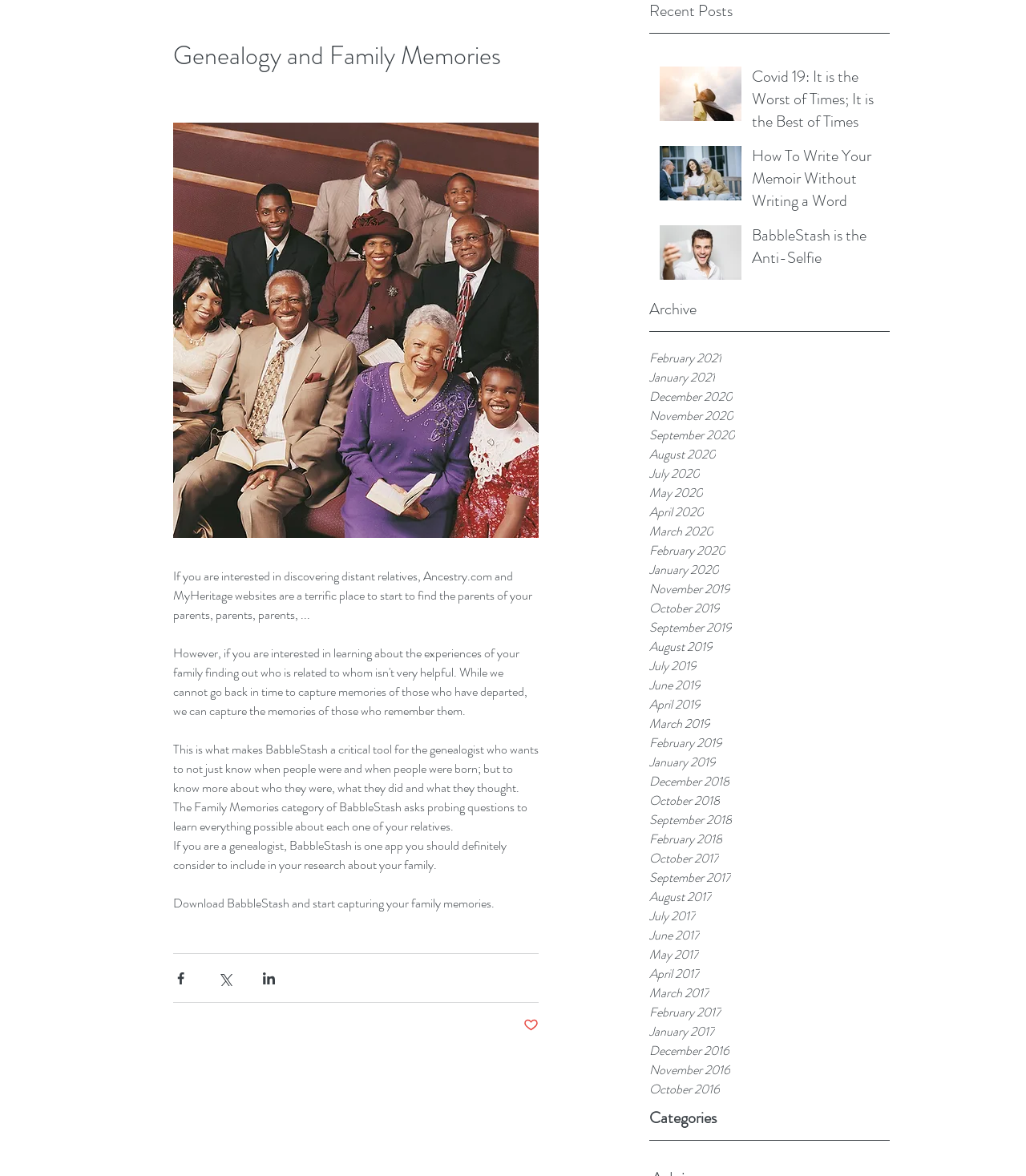Examine the screenshot and answer the question in as much detail as possible: What is the category of the webpage?

The webpage has a navigation section that lists various months and years, indicating that the webpage is an archive of past articles or posts.